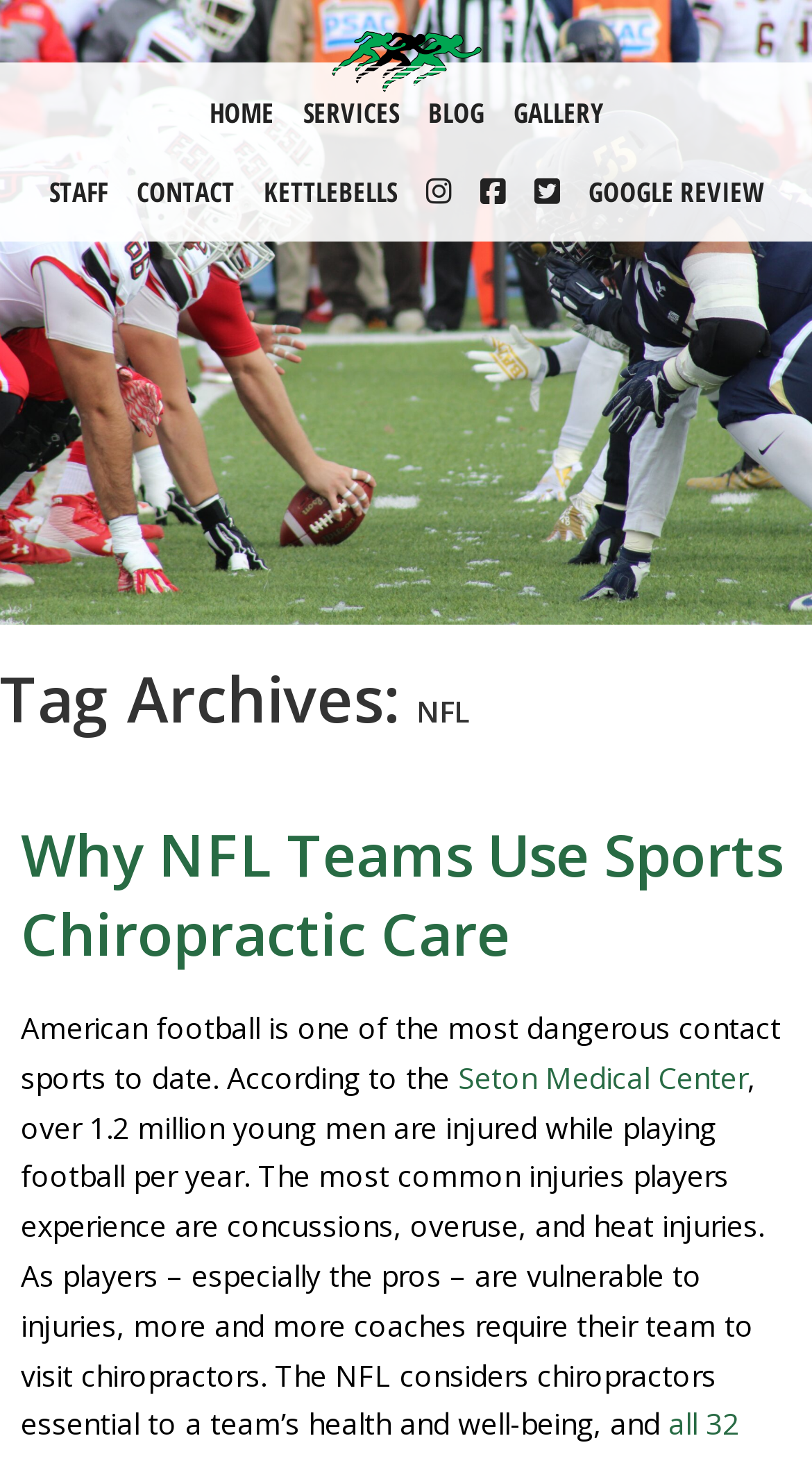Point out the bounding box coordinates of the section to click in order to follow this instruction: "Learn more about Convocation".

None